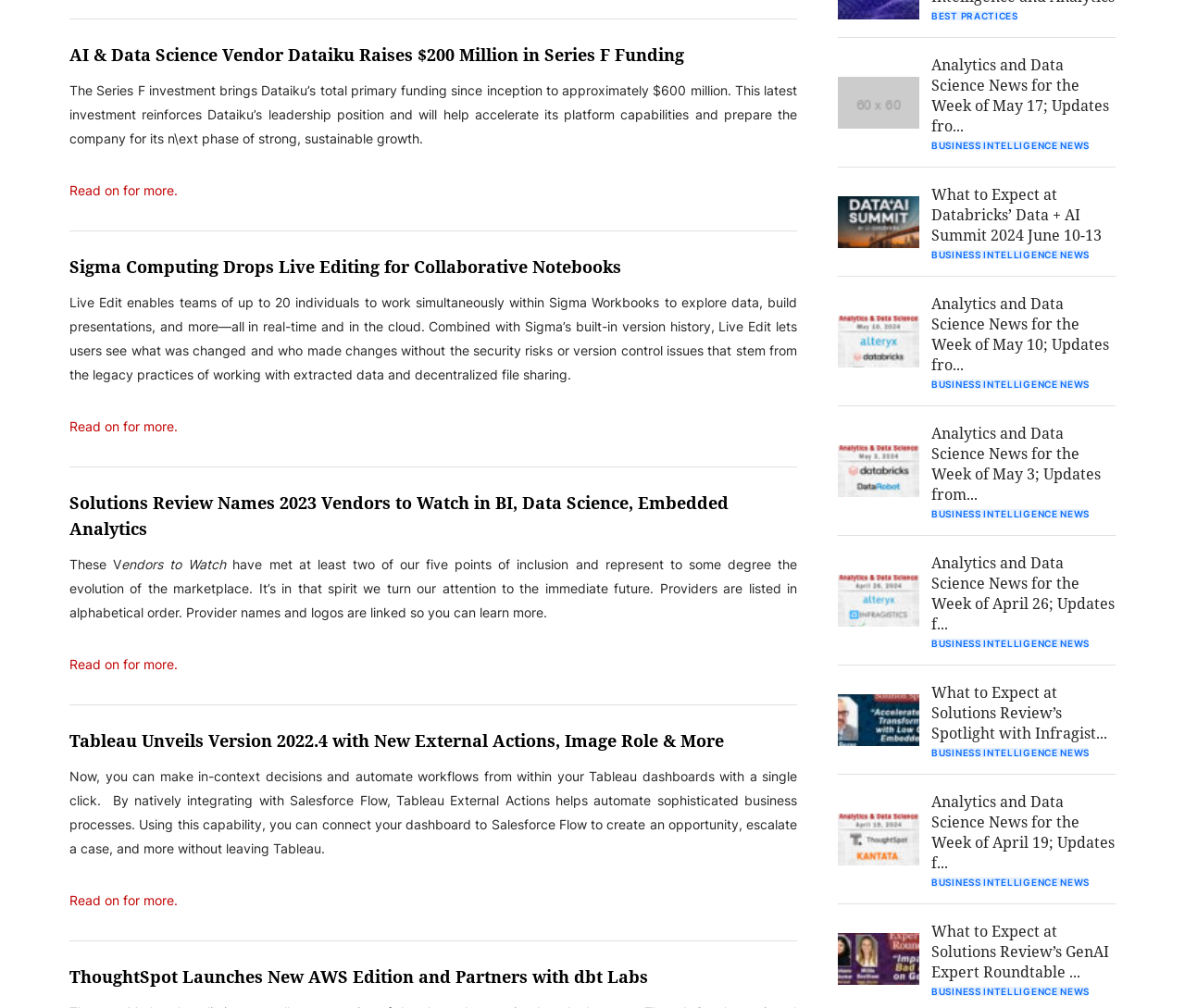Please provide the bounding box coordinates in the format (top-left x, top-left y, bottom-right x, bottom-right y). Remember, all values are floating point numbers between 0 and 1. What is the bounding box coordinate of the region described as: Read on for more.

[0.059, 0.414, 0.15, 0.431]